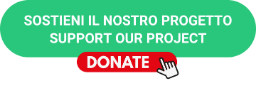Refer to the image and provide a thorough answer to this question:
What is the color of the background of the 'DONATE' button?

The 'DONATE' button has a bold, eye-catching font against a red background, which makes it stand out and emphasizes its importance.